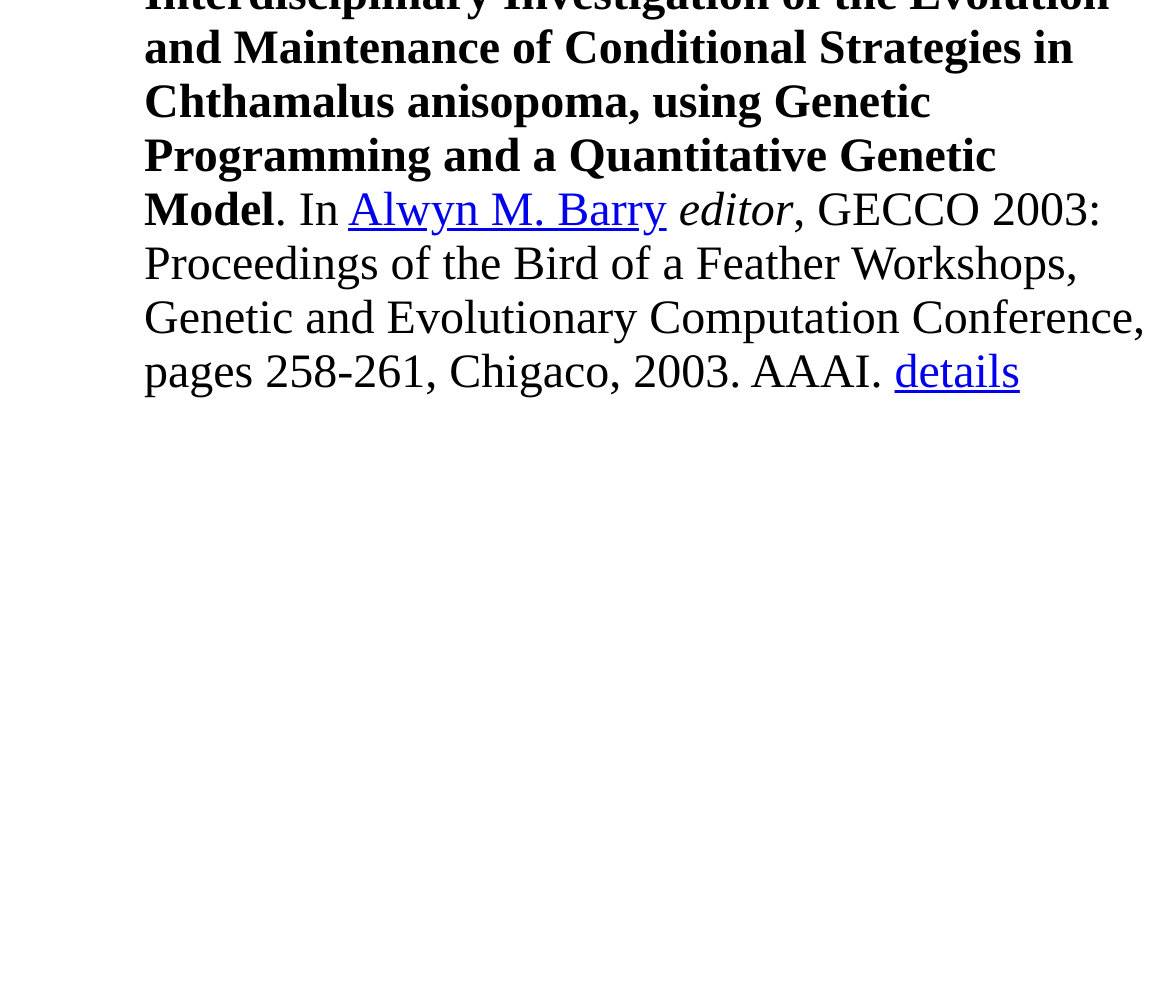Calculate the bounding box coordinates of the UI element given the description: "details".

[0.765, 0.35, 0.872, 0.401]